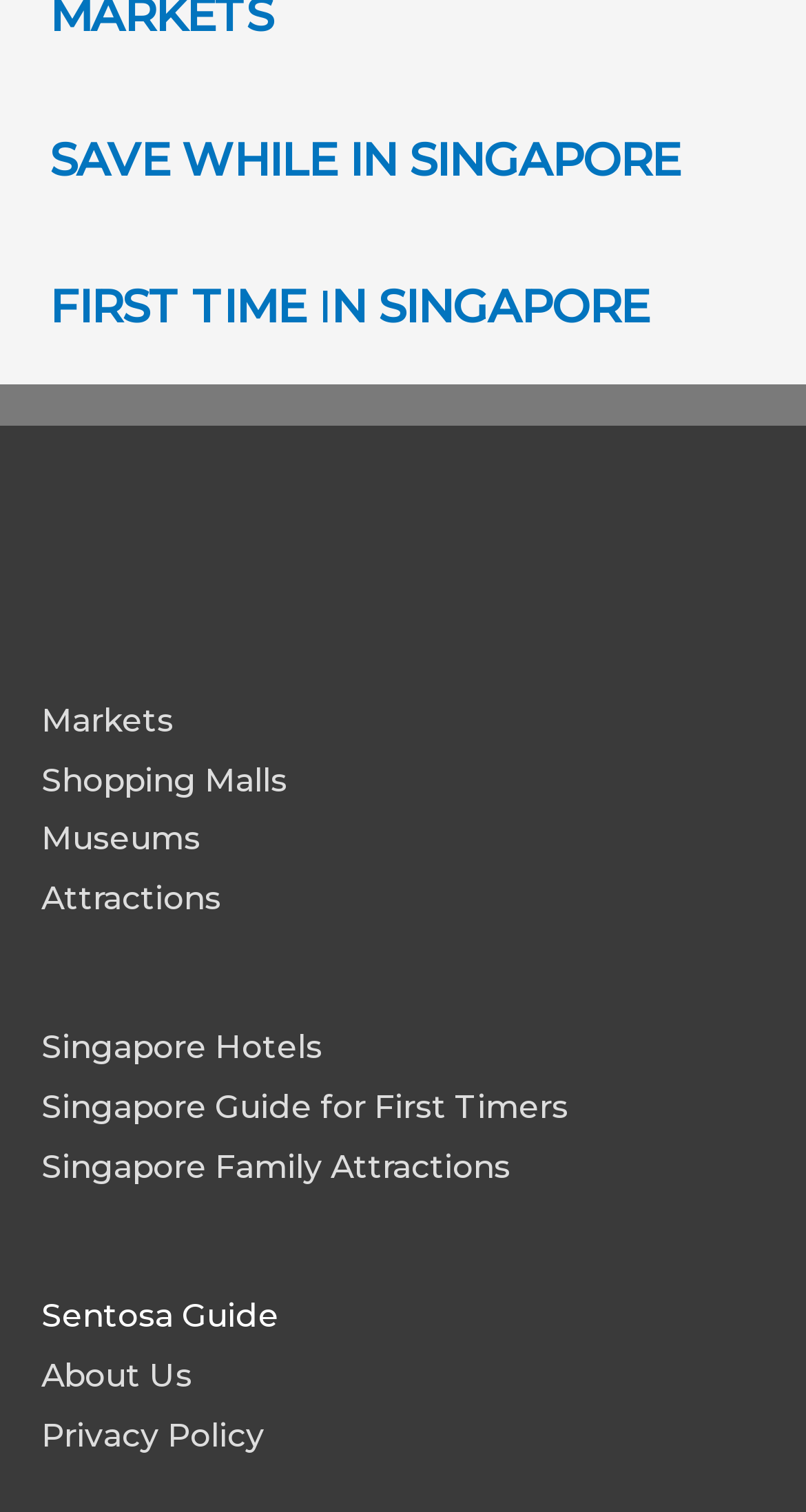How many headings are there in the webpage?
Please use the visual content to give a single word or phrase answer.

2